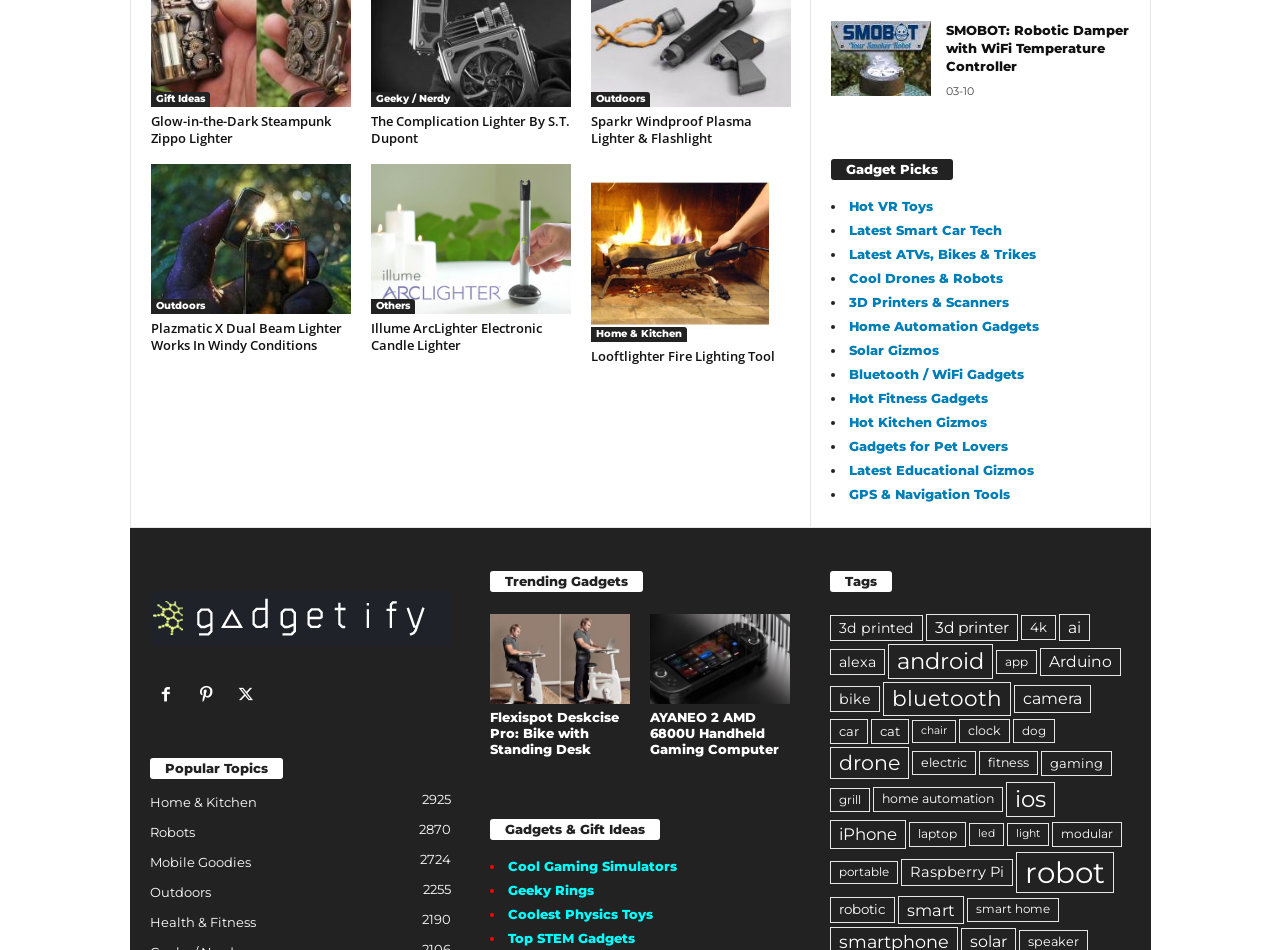Locate the bounding box coordinates of the clickable part needed for the task: "Click on 'Gift Ideas'".

[0.118, 0.097, 0.164, 0.113]